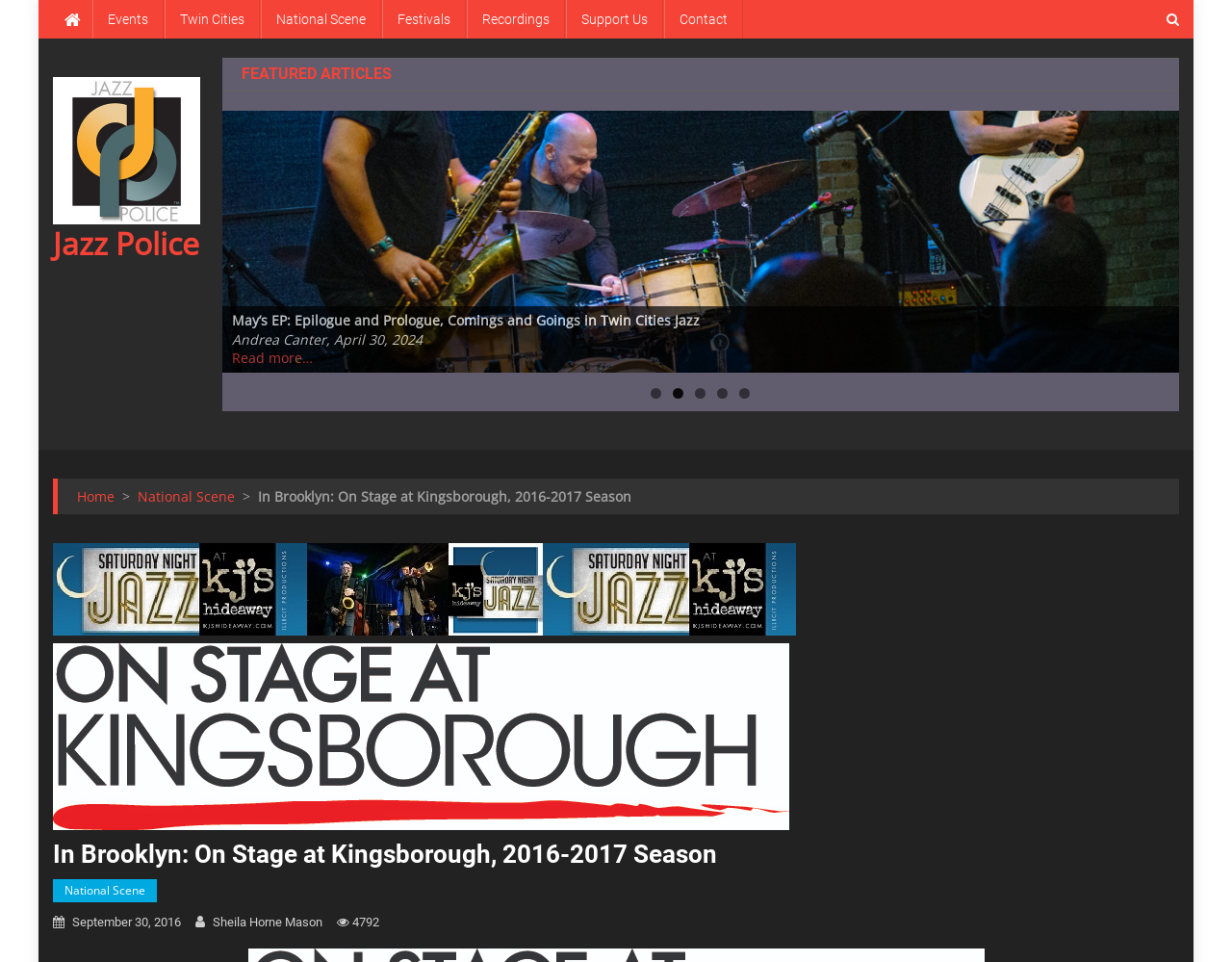How many pages of articles are there?
Please ensure your answer is as detailed and informative as possible.

The answer can be found at the bottom of the page, where there are links to pages 1 to 5, indicating that there are 5 pages of articles.